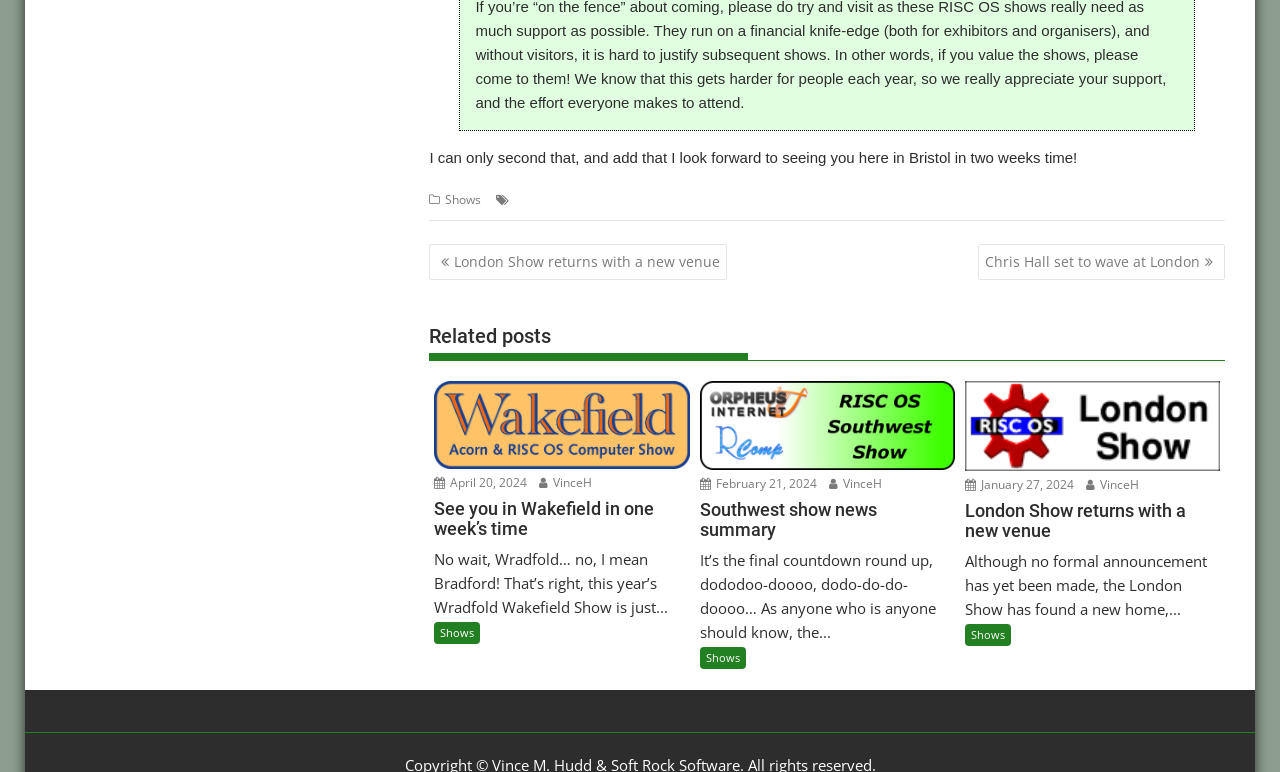Provide the bounding box coordinates for the area that should be clicked to complete the instruction: "Click on the 'Shows' link".

[0.348, 0.247, 0.376, 0.269]